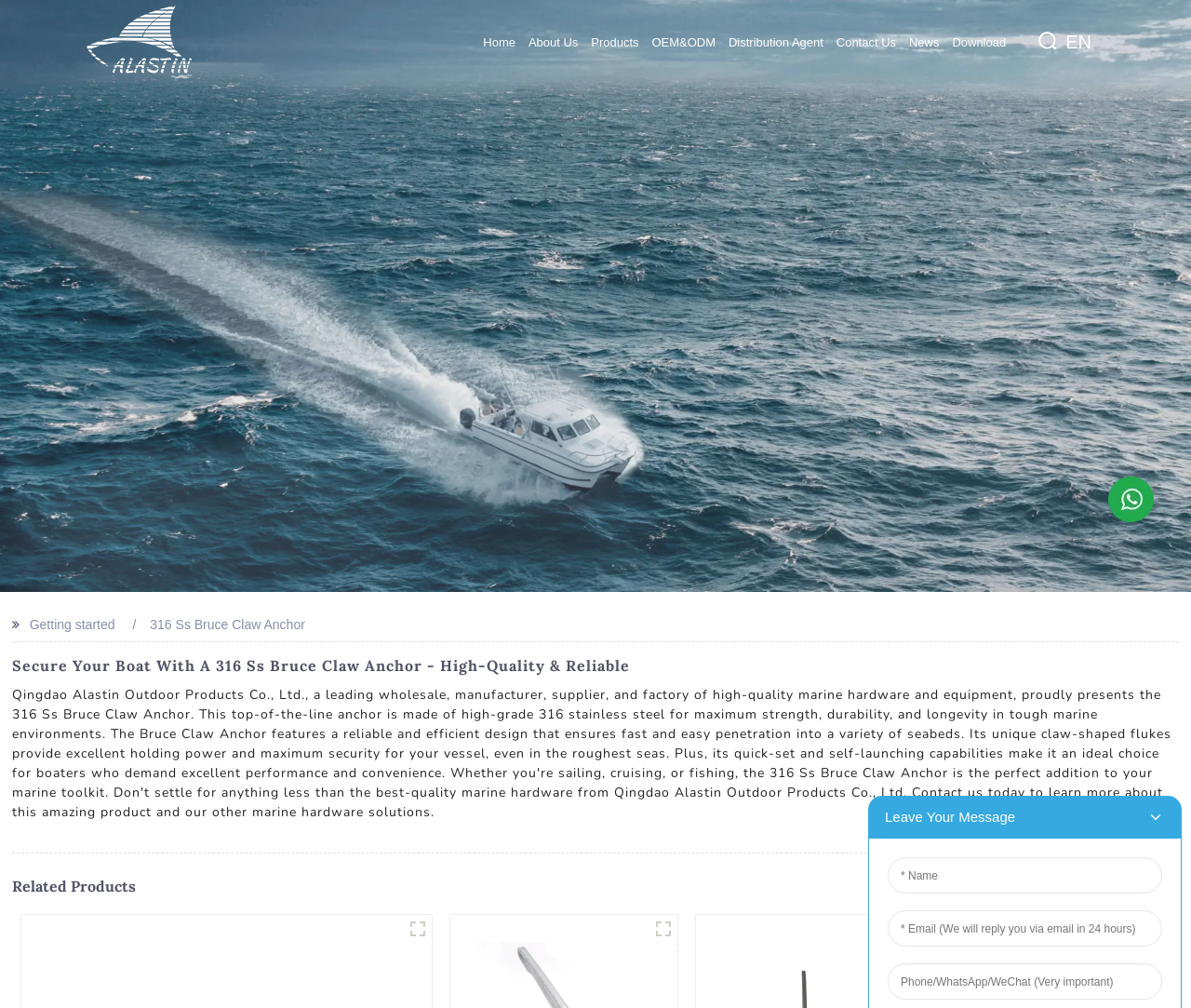Determine the bounding box coordinates of the section to be clicked to follow the instruction: "View the 316 Ss Bruce Claw Anchor product". The coordinates should be given as four float numbers between 0 and 1, formatted as [left, top, right, bottom].

[0.126, 0.612, 0.256, 0.627]